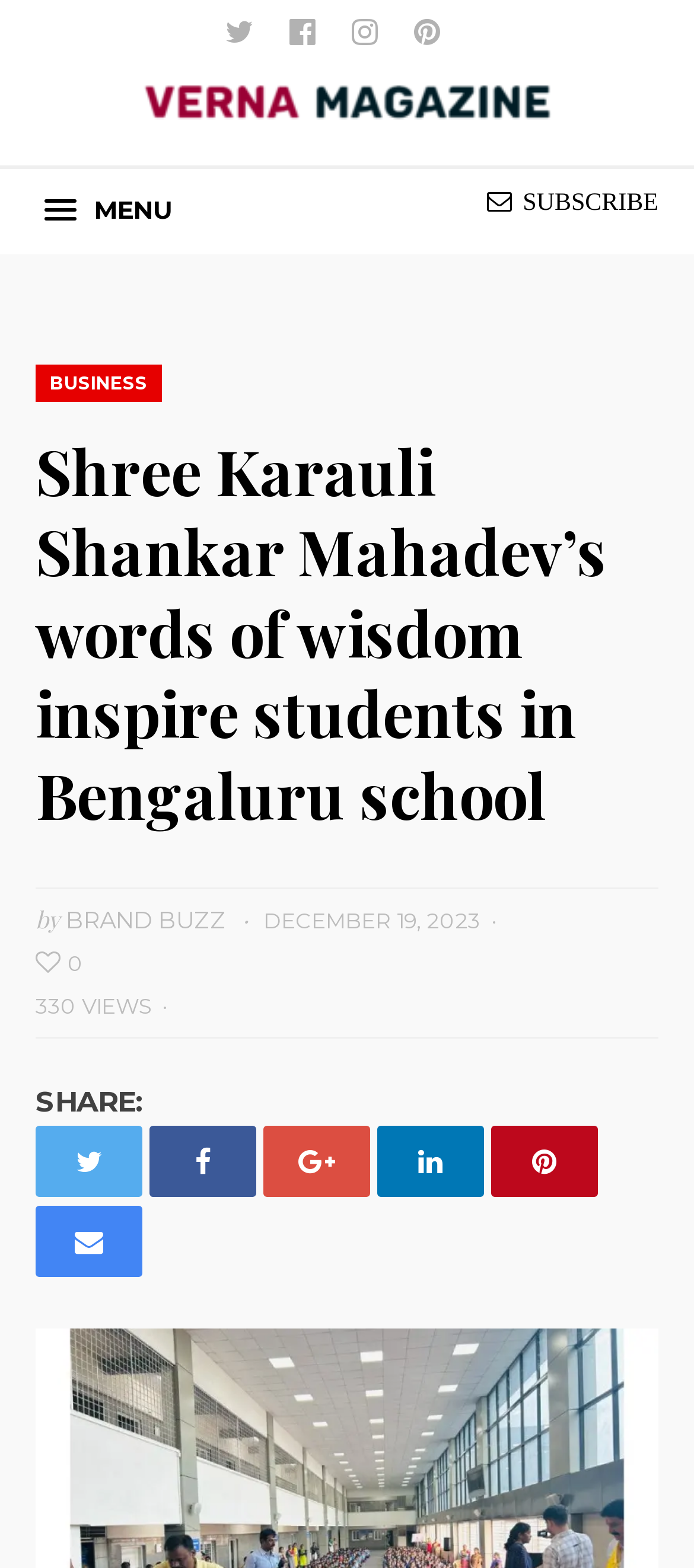Locate the bounding box coordinates of the element that should be clicked to fulfill the instruction: "Open Twitter".

[0.324, 0.009, 0.365, 0.036]